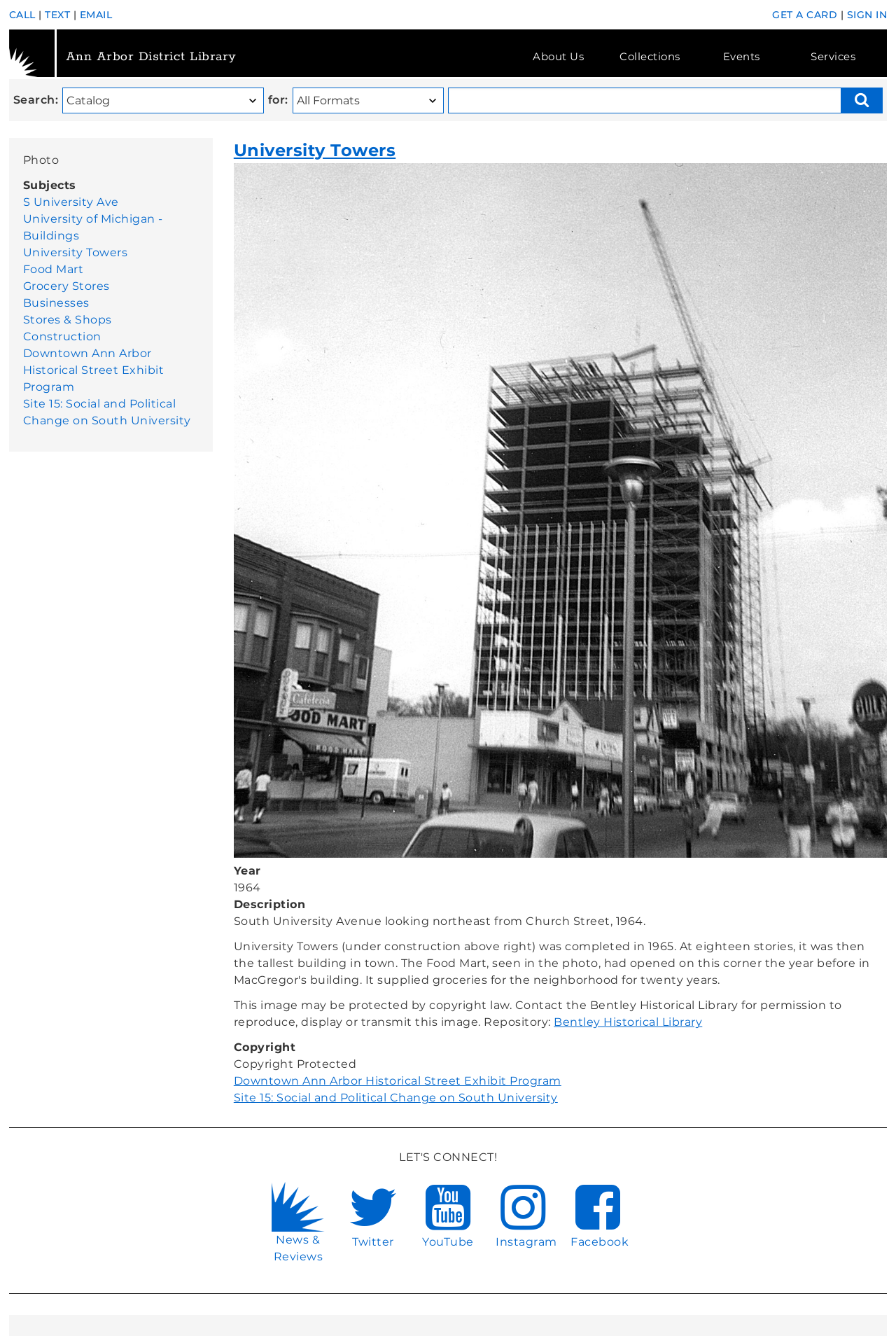Give a succinct answer to this question in a single word or phrase: 
What is the repository of the image?

Bentley Historical Library